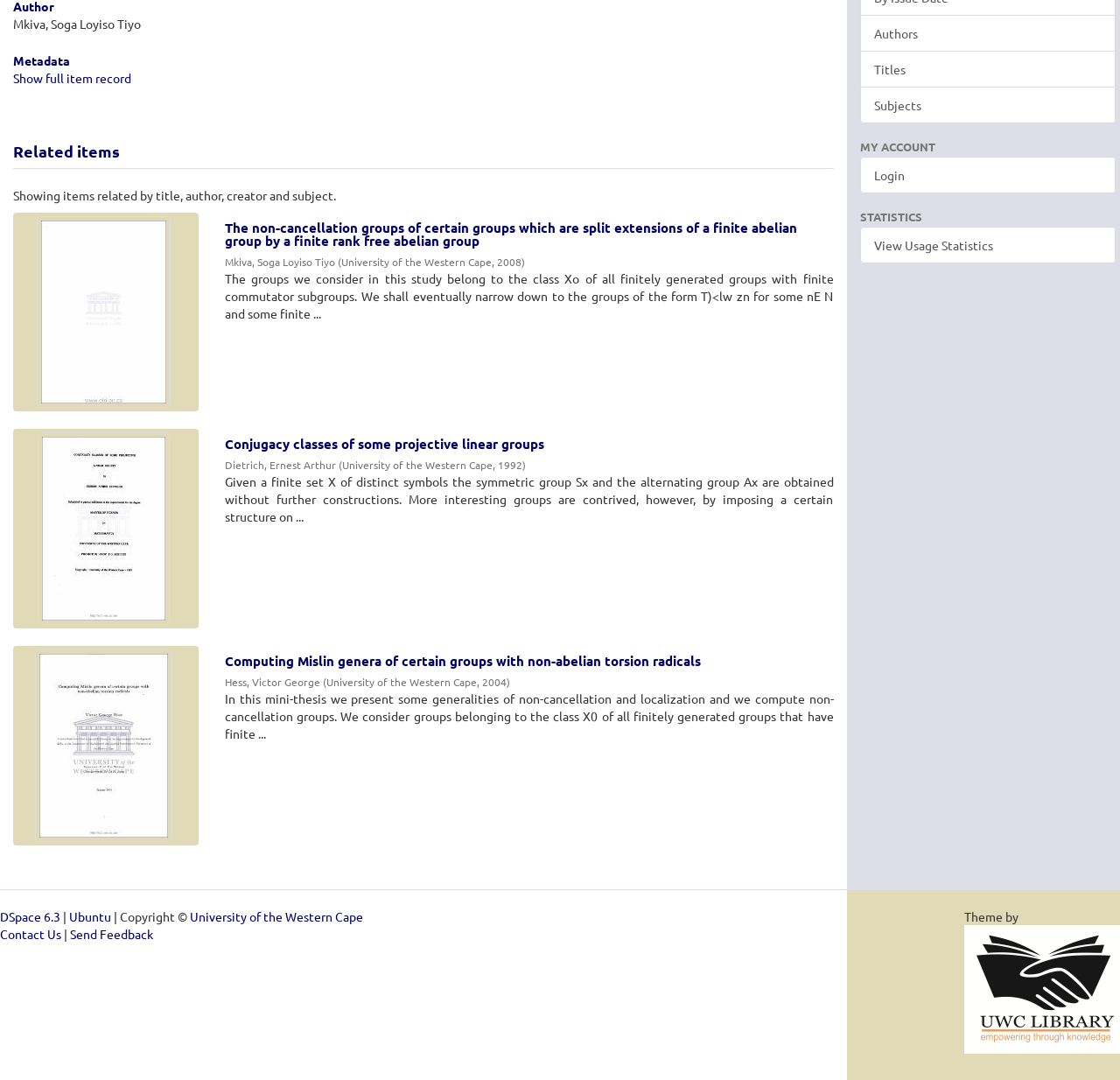Provide the bounding box coordinates of the UI element that matches the description: "alt="Thumbnail"".

[0.012, 0.4, 0.174, 0.578]